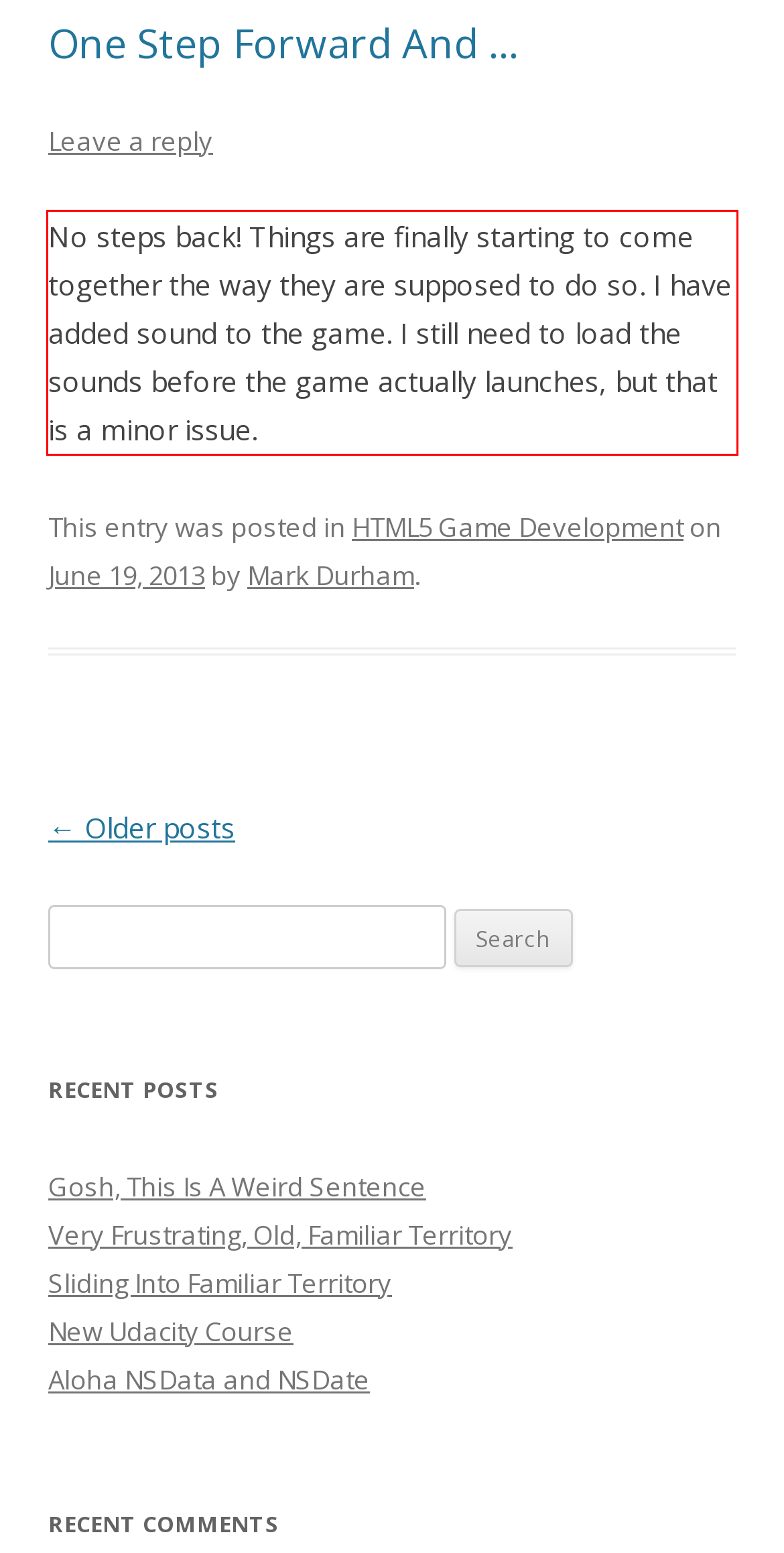You are given a screenshot of a webpage with a UI element highlighted by a red bounding box. Please perform OCR on the text content within this red bounding box.

No steps back! Things are finally starting to come together the way they are supposed to do so. I have added sound to the game. I still need to load the sounds before the game actually launches, but that is a minor issue.